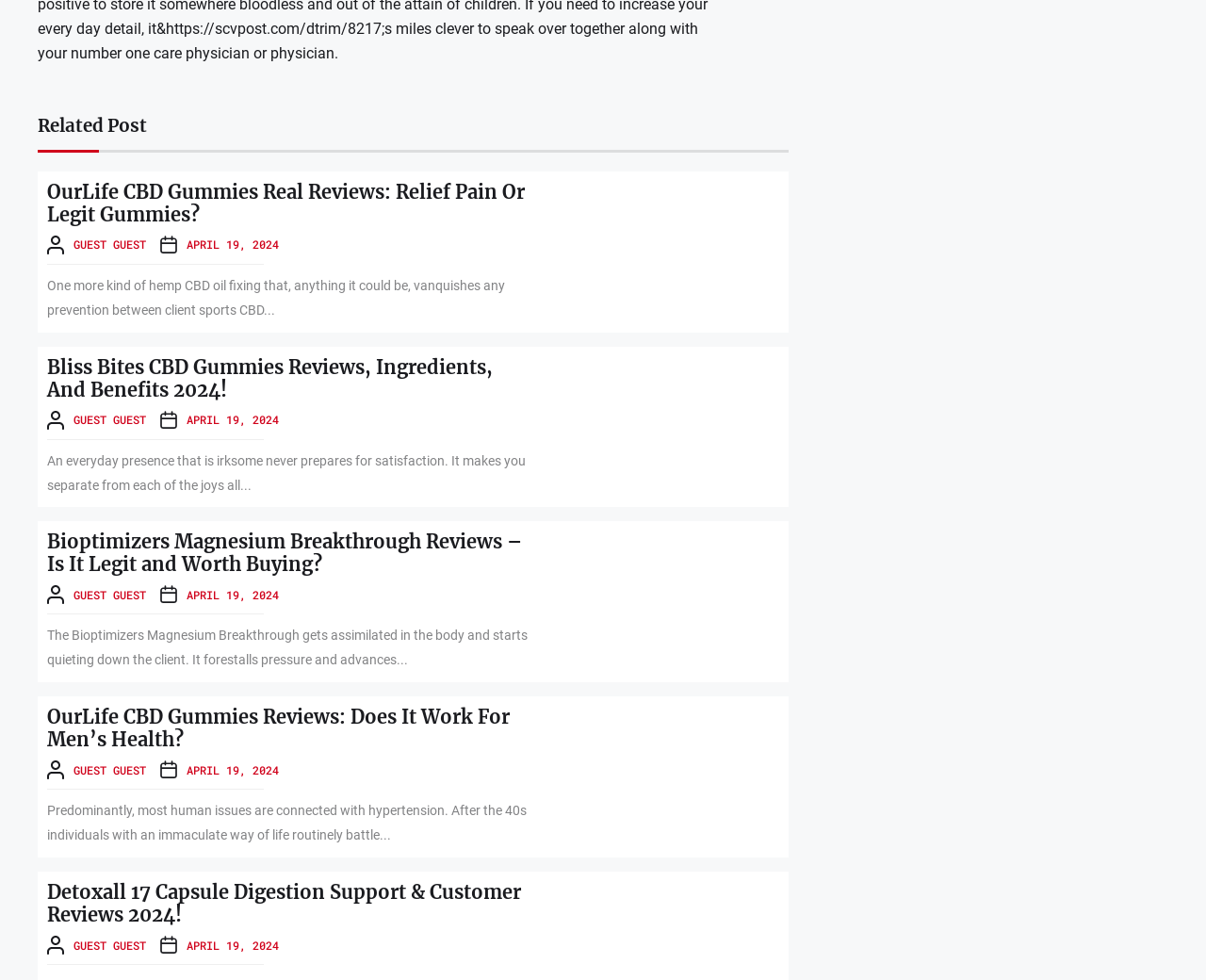What is the date of the third article?
Refer to the image and provide a detailed answer to the question.

I found the date of the third article by looking at the link element with the text 'APRIL 19, 2024' inside the third article element.